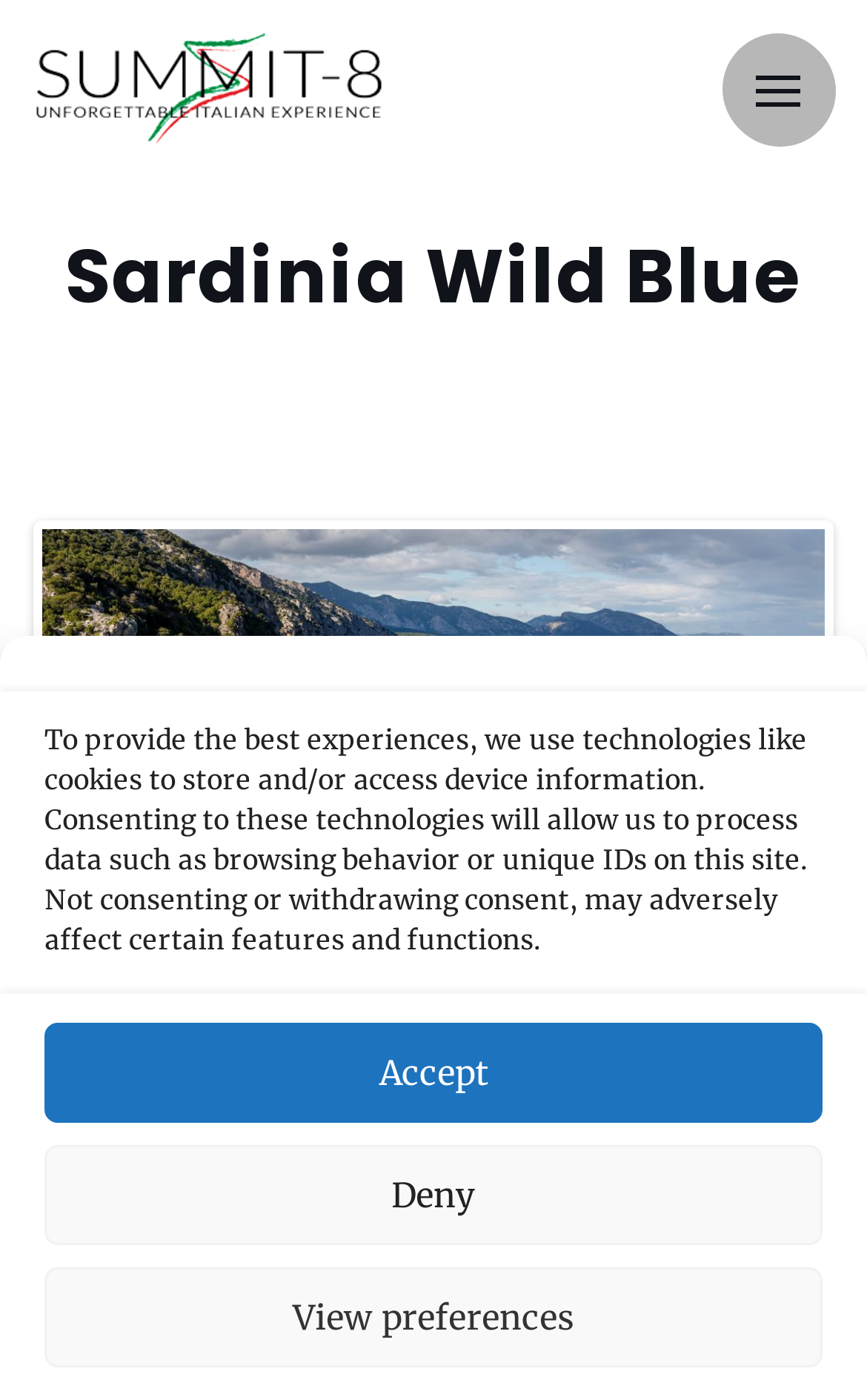What is the name of the summit?
Using the information presented in the image, please offer a detailed response to the question.

The name of the summit can be found in the link and image elements at the top of the webpage, which both have the text 'Summit-8'.